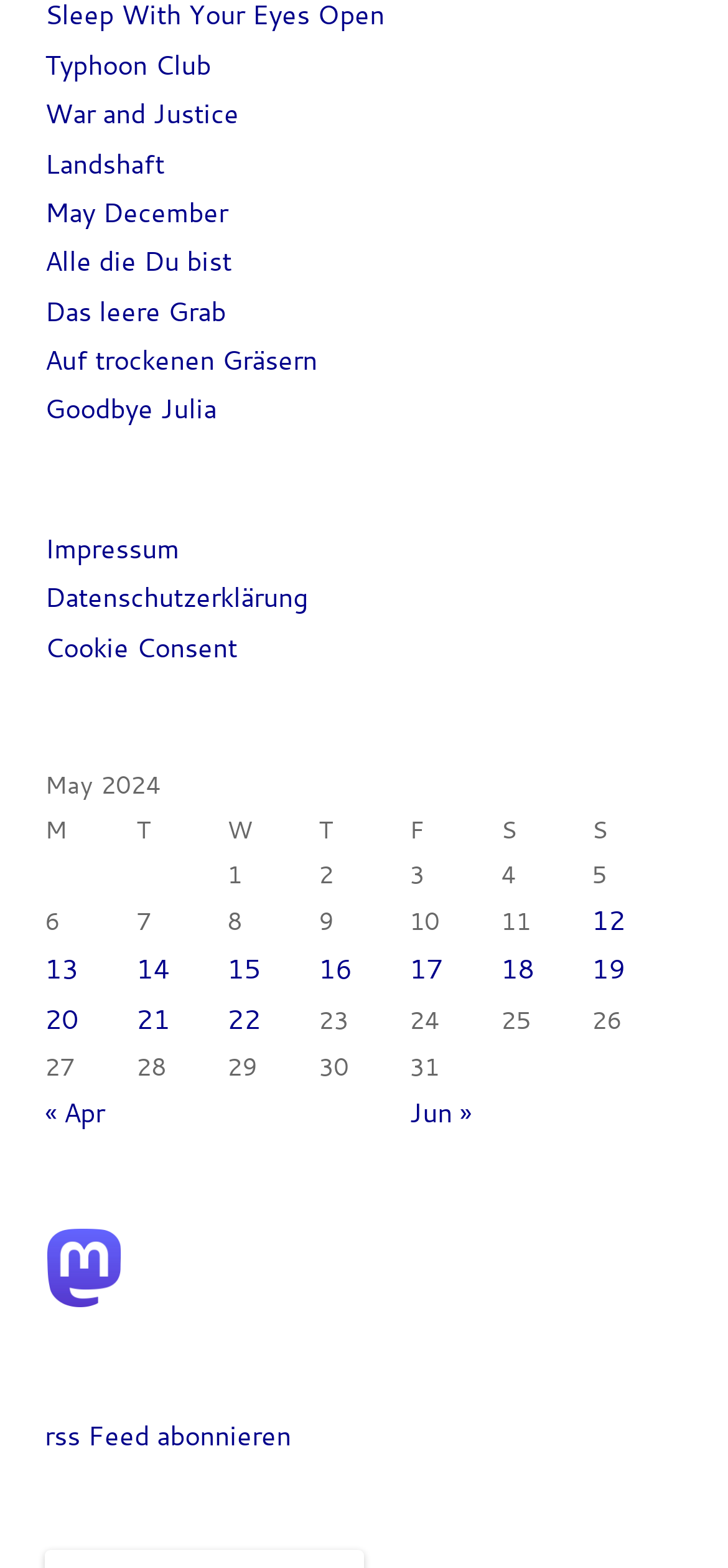How many column headers are there?
Please elaborate on the answer to the question with detailed information.

I counted the number of column headers in the table, and there are 7 headers labeled 'M', 'T', 'W', 'T', 'F', 'S', and 'S'.